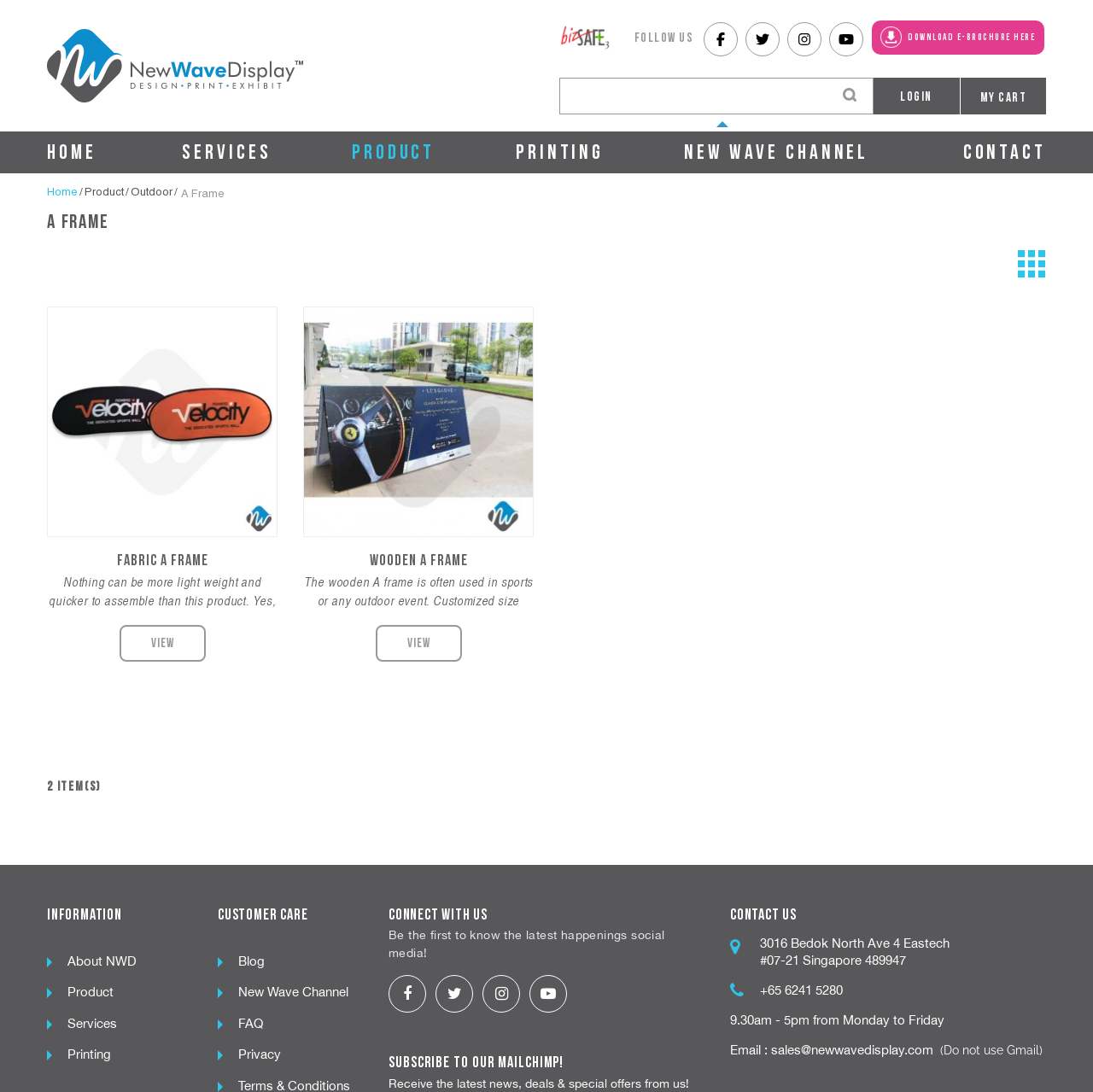Please specify the bounding box coordinates of the element that should be clicked to execute the given instruction: 'Contact us'. Ensure the coordinates are four float numbers between 0 and 1, expressed as [left, top, right, bottom].

[0.668, 0.829, 0.729, 0.846]